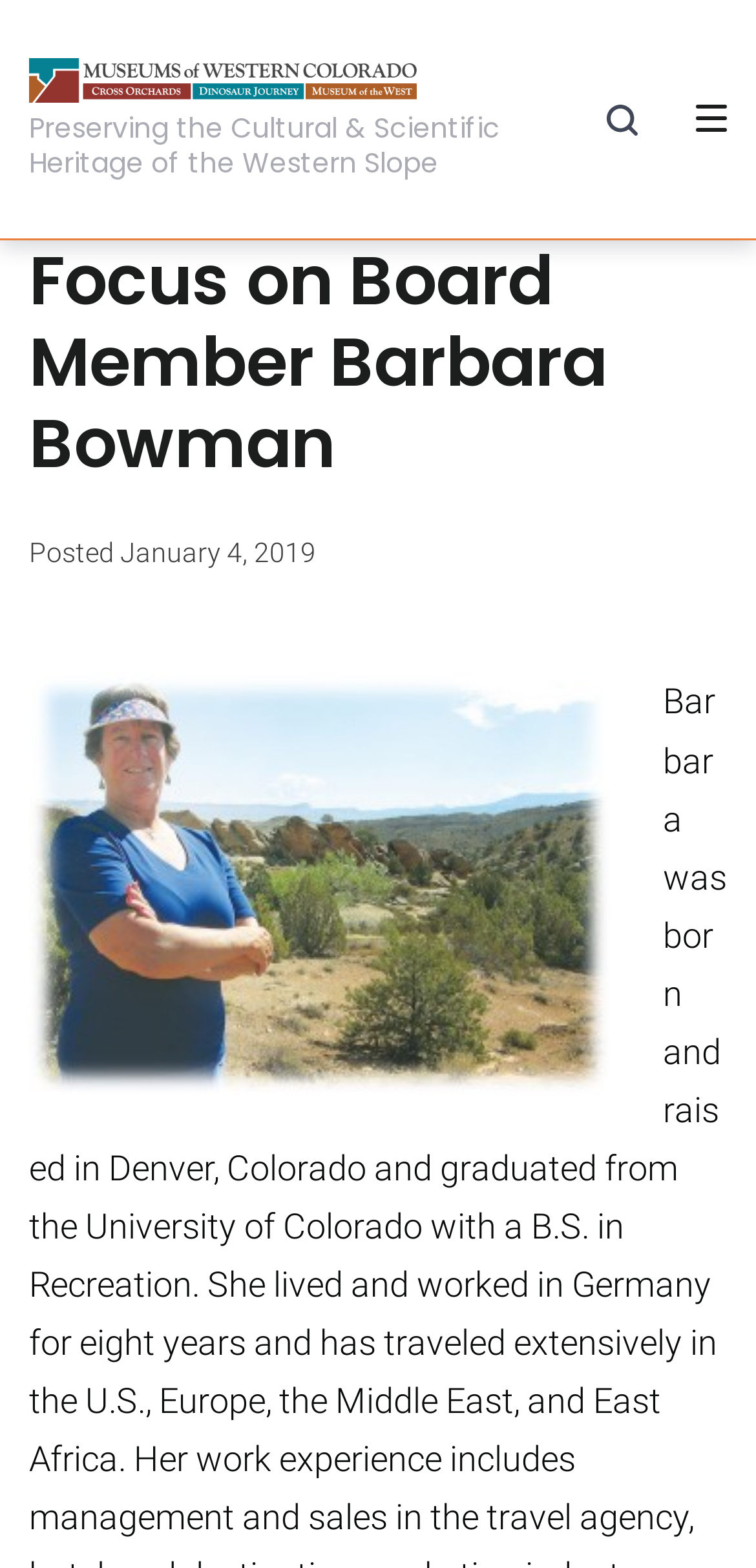Bounding box coordinates are specified in the format (top-left x, top-left y, bottom-right x, bottom-right y). All values are floating point numbers bounded between 0 and 1. Please provide the bounding box coordinate of the region this sentence describes: alt="Museums of Western Colorado"

[0.038, 0.037, 0.551, 0.065]